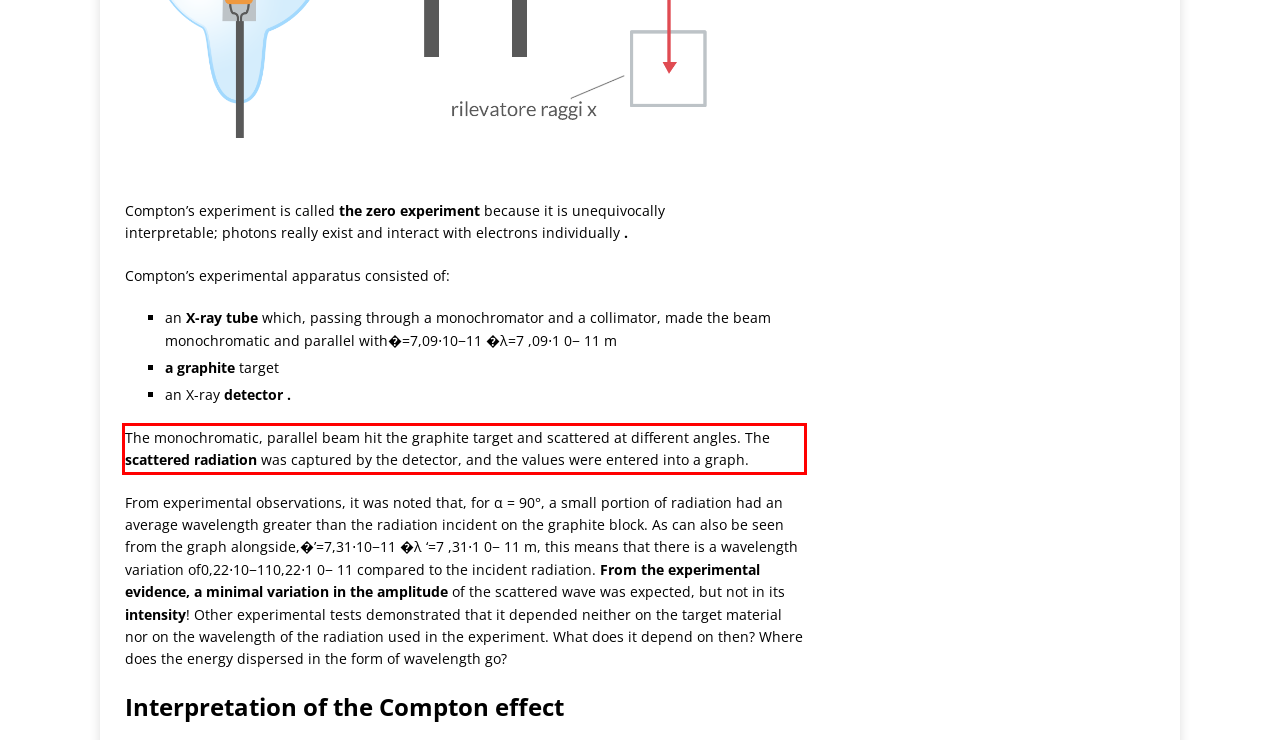Given the screenshot of a webpage, identify the red rectangle bounding box and recognize the text content inside it, generating the extracted text.

The monochromatic, parallel beam hit the graphite target and scattered at different angles. The scattered radiation was captured by the detector, and the values were ​​entered into a graph.